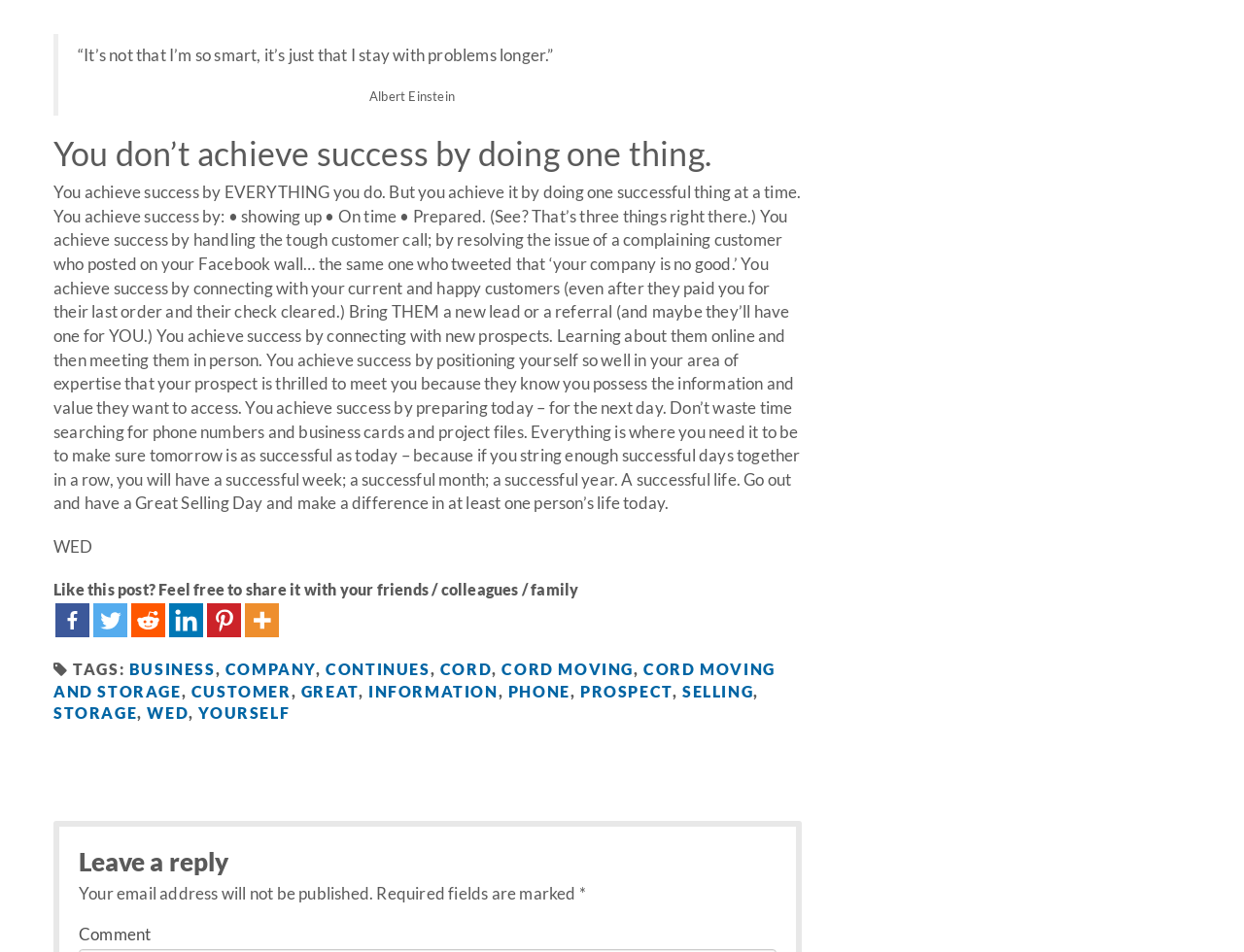Given the description title="More", predict the bounding box coordinates of the UI element. Ensure the coordinates are in the format (top-left x, top-left y, bottom-right x, bottom-right y) and all values are between 0 and 1.

[0.197, 0.634, 0.224, 0.67]